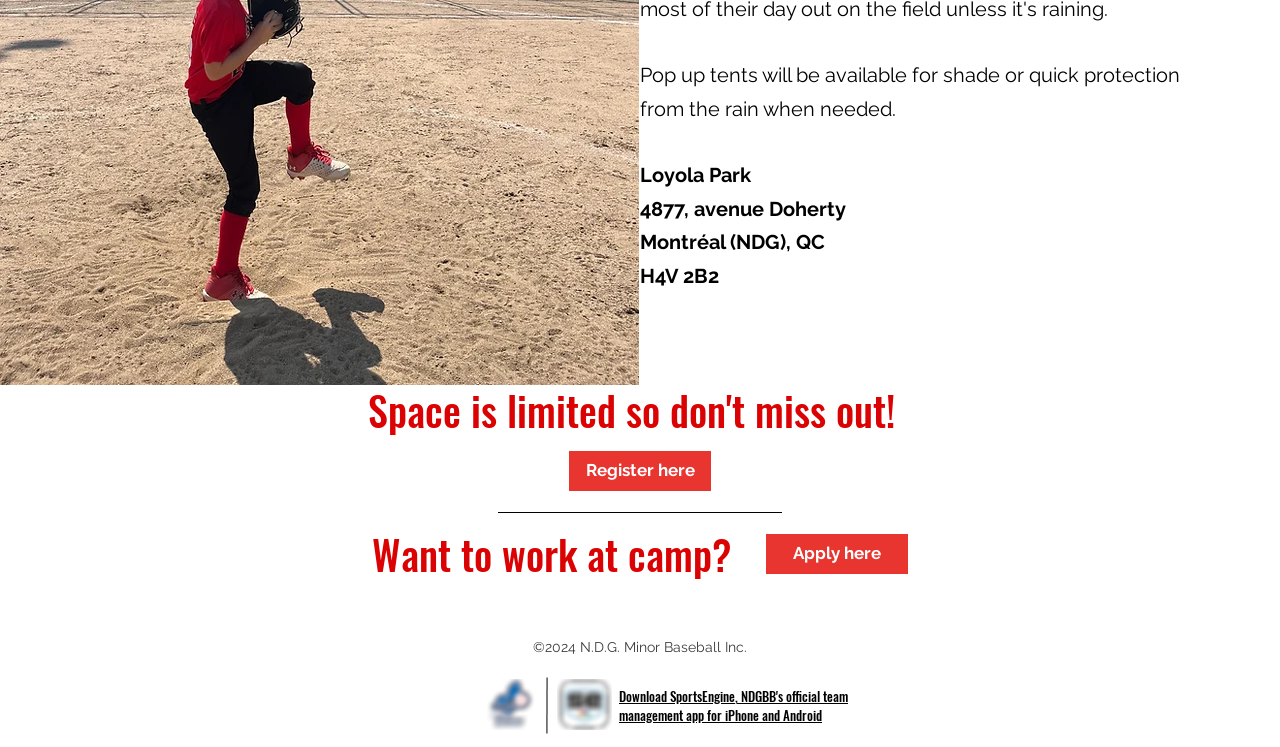What is the purpose of the pop-up tents?
Examine the image and give a concise answer in one word or a short phrase.

Shade or quick protection from the rain